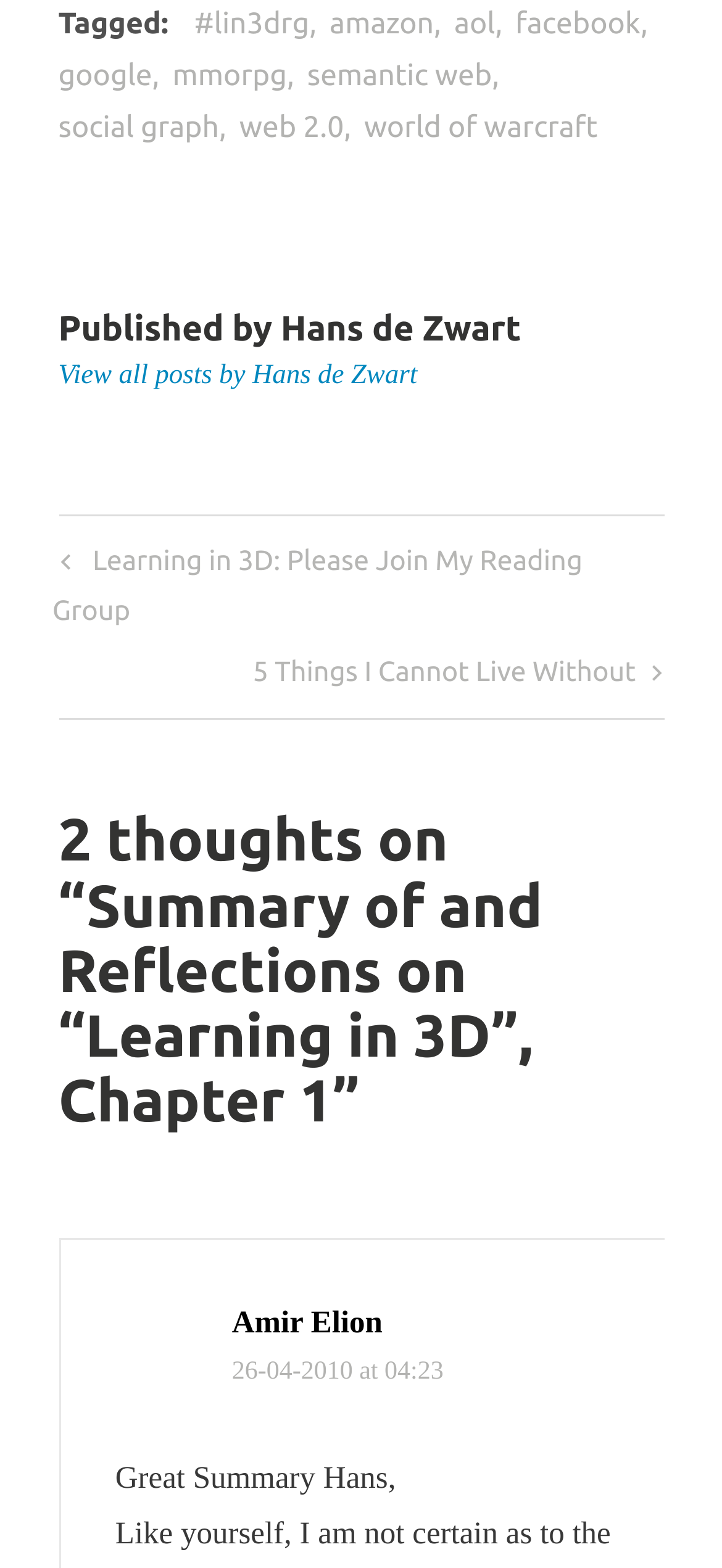Determine the bounding box for the described HTML element: "mmorpg". Ensure the coordinates are four float numbers between 0 and 1 in the format [left, top, right, bottom].

[0.239, 0.038, 0.397, 0.059]